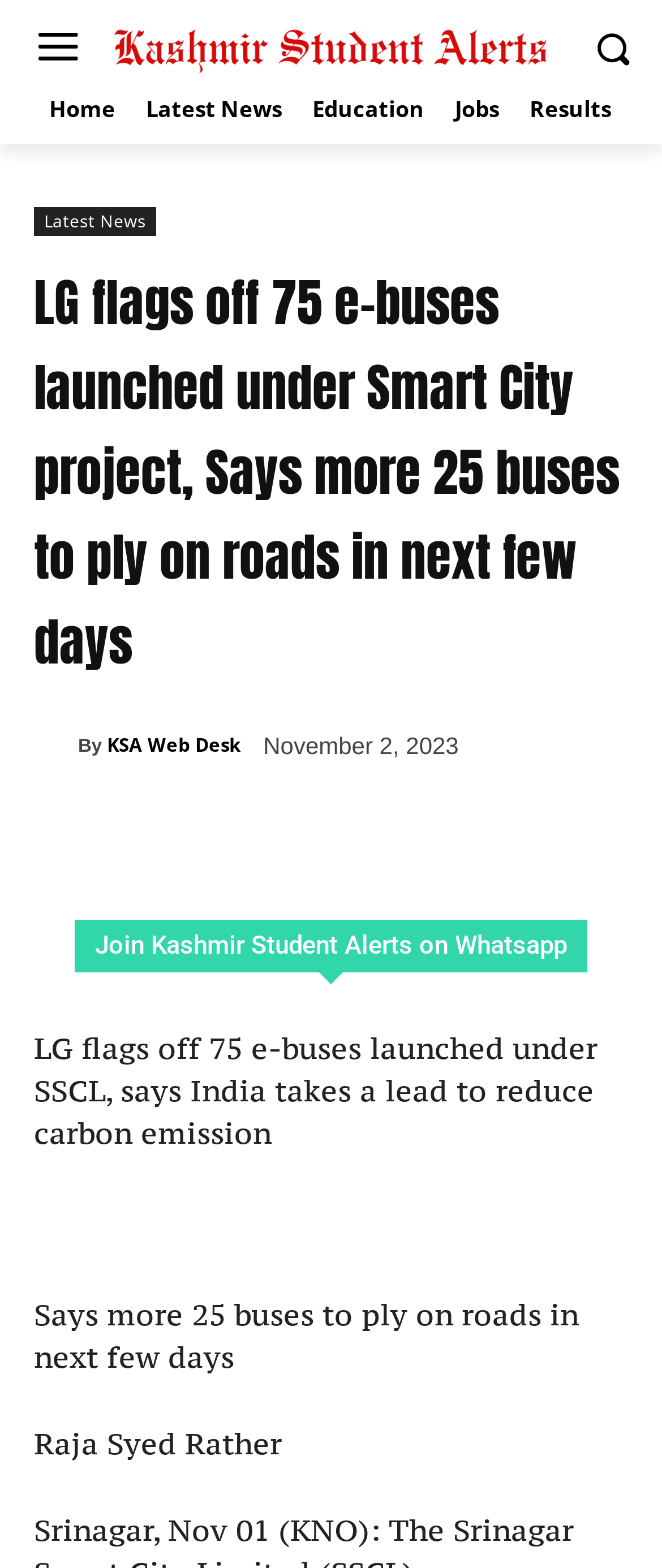Determine the bounding box coordinates of the clickable element to complete this instruction: "Click on Join Kashmir Student Alerts on Whatsapp". Provide the coordinates in the format of four float numbers between 0 and 1, [left, top, right, bottom].

[0.113, 0.587, 0.887, 0.62]